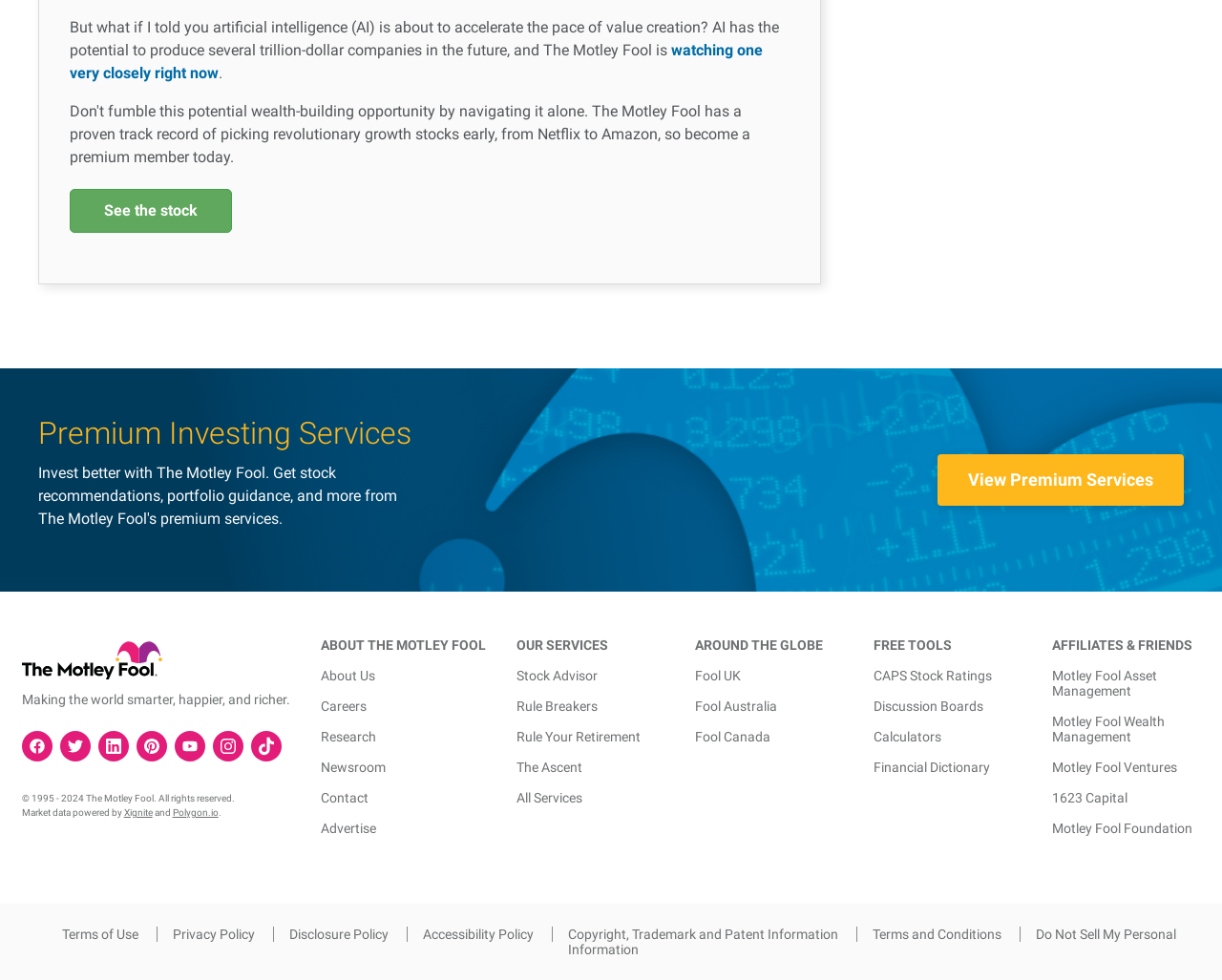Identify the bounding box coordinates of the region that needs to be clicked to carry out this instruction: "Click on the link to watch a video about AI". Provide these coordinates as four float numbers ranging from 0 to 1, i.e., [left, top, right, bottom].

[0.057, 0.042, 0.624, 0.084]